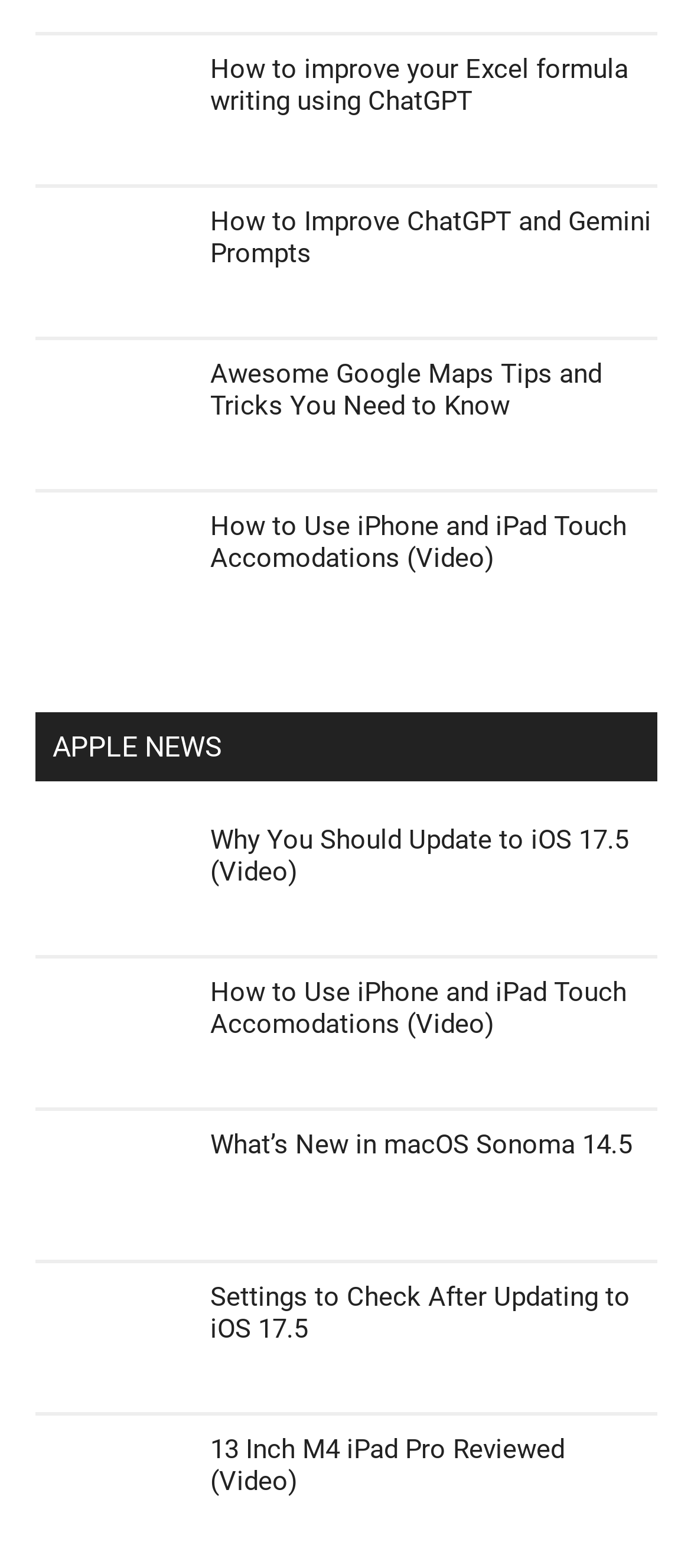Please predict the bounding box coordinates of the element's region where a click is necessary to complete the following instruction: "Read the article about improving Excel formula writing using ChatGPT". The coordinates should be represented by four float numbers between 0 and 1, i.e., [left, top, right, bottom].

[0.05, 0.006, 0.95, 0.047]